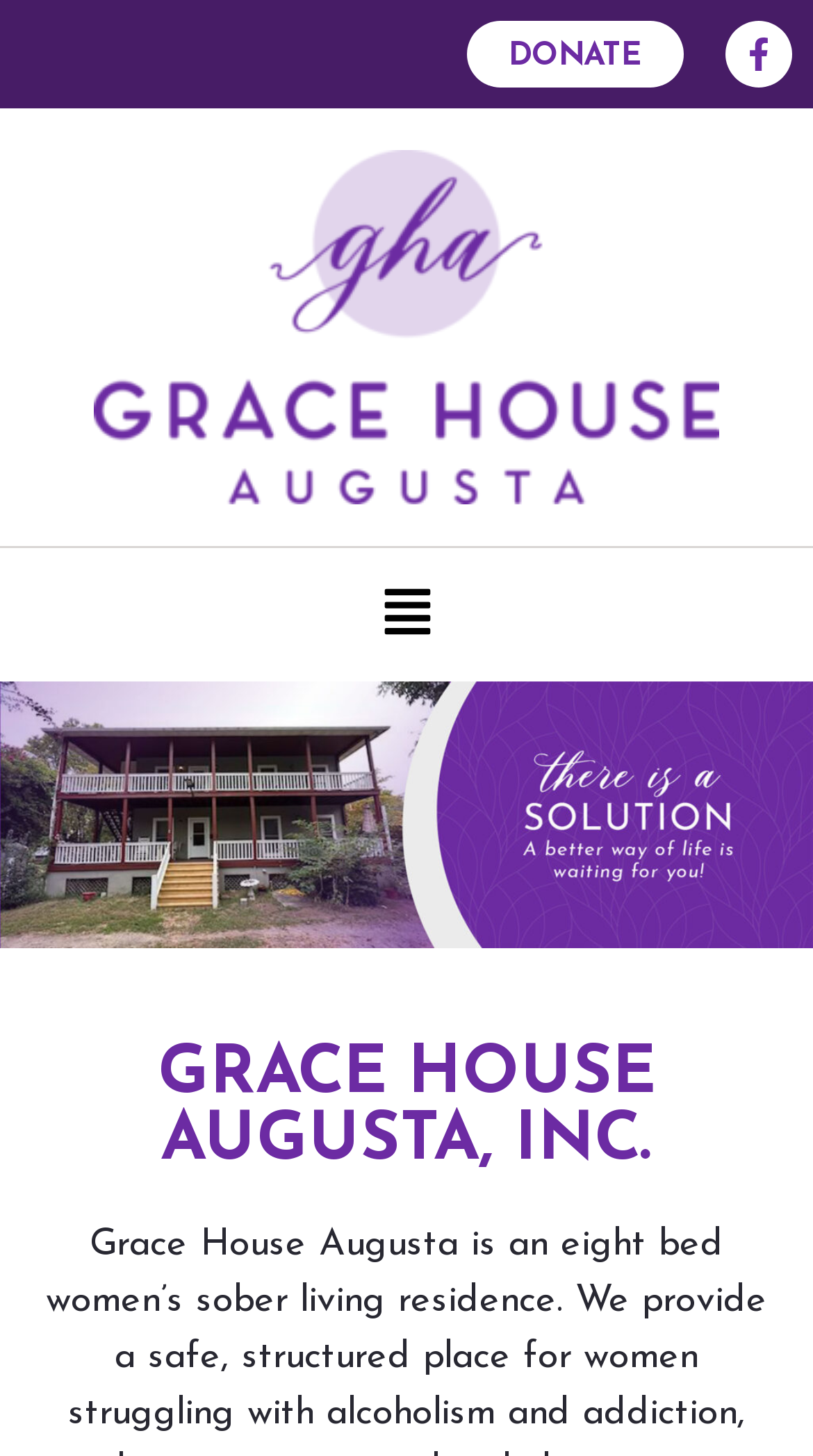What is the purpose of the 'Menu' button?
Can you provide an in-depth and detailed response to the question?

I inferred the purpose of the 'Menu' button by looking at its properties. The button has a 'hasPopup' property set to 'menu', which suggests that it opens a menu when clicked.